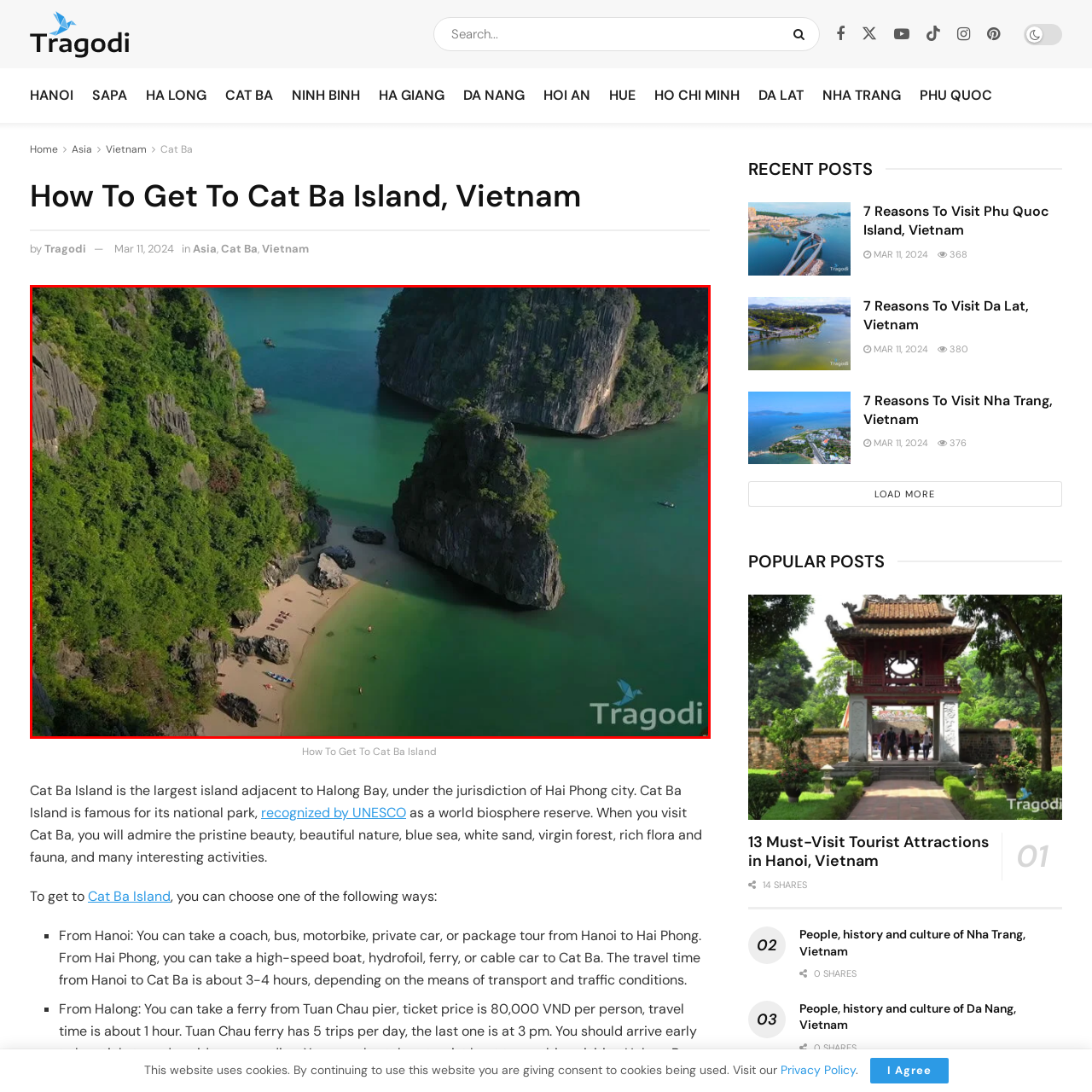Refer to the image within the red box and answer the question concisely with a single word or phrase: What can be seen on the secluded beach?

A few visitors